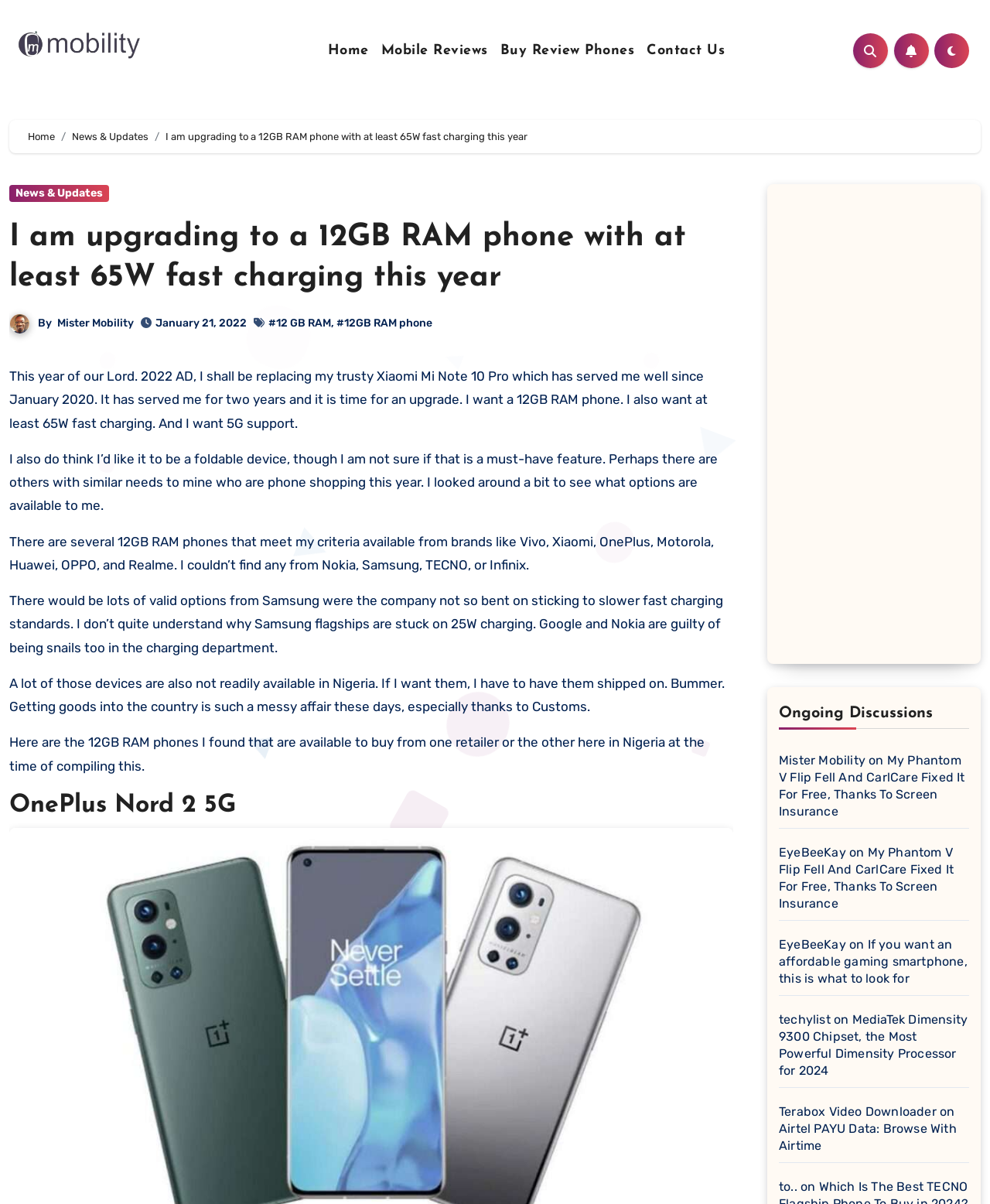Explain the features and main sections of the webpage comprehensively.

This webpage is about Mister Mobility's plan to upgrade to a 12GB RAM phone with at least 65W fast charging. The page has a logo of Mobility Nigeria Tech Blog at the top left corner, followed by a navigation menu with links to "Home", "Mobile Reviews", "Buy Review Phones", and "Contact Us". 

Below the navigation menu, there is a breadcrumb navigation section with links to "Home" and "News & Updates". The main content of the page starts with a heading that reads "I am upgrading to a 12GB RAM phone with at least 65W fast charging this year". 

The author, Mister Mobility, explains that he wants to replace his current phone with a new one that meets his criteria. He mentions that he wants a 12GB RAM phone with at least 65W fast charging and 5G support, and possibly a foldable device. 

The author then lists several 12GB RAM phones from various brands that meet his criteria, including Vivo, Xiaomi, OnePlus, Motorola, Huawei, OPPO, and Realme. However, he notes that some of these devices are not readily available in Nigeria. 

The page also features a section with ongoing discussions, which includes links to other articles and comments from users. There are also several advertisements and links to other related articles scattered throughout the page.